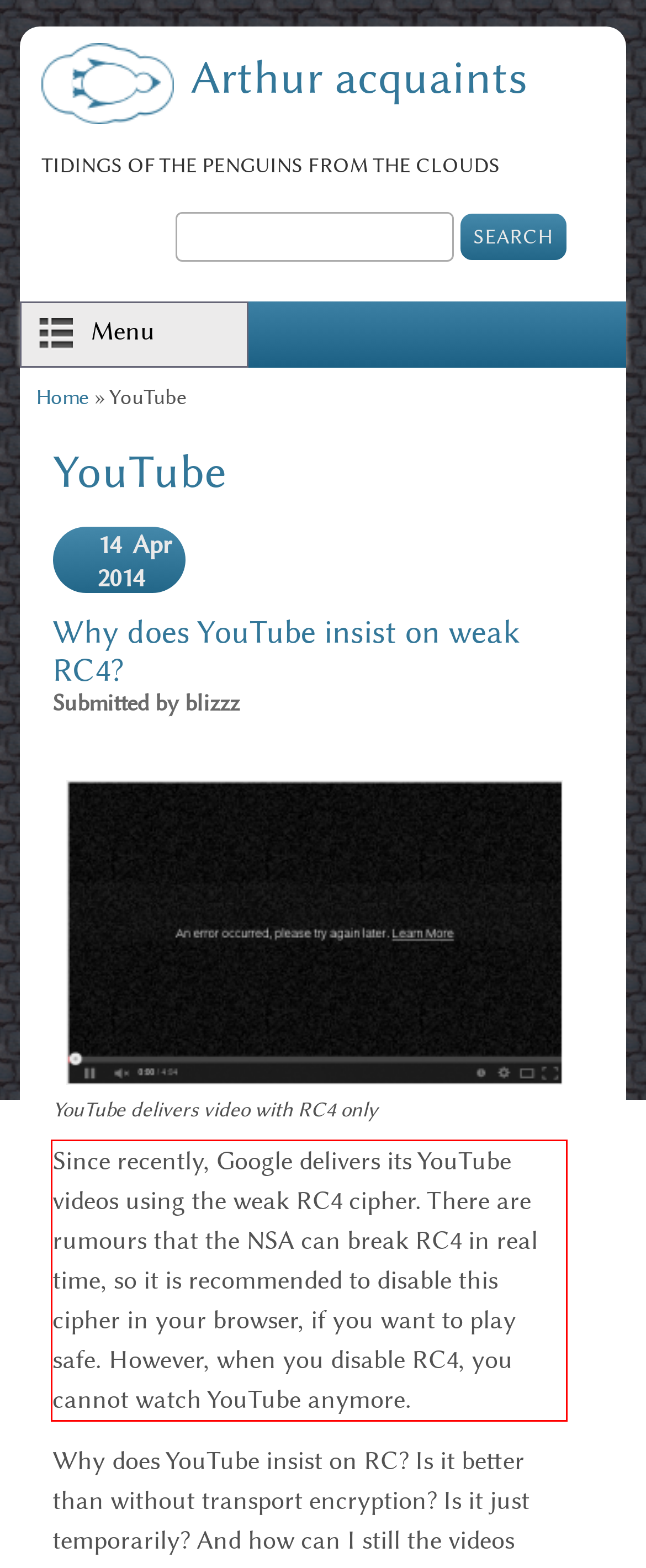Please perform OCR on the text content within the red bounding box that is highlighted in the provided webpage screenshot.

Since recently, Google delivers its YouTube videos using the weak RC4 cipher. There are rumours that the NSA can break RC4 in real time, so it is recommended to disable this cipher in your browser, if you want to play safe. However, when you disable RC4, you cannot watch YouTube anymore.